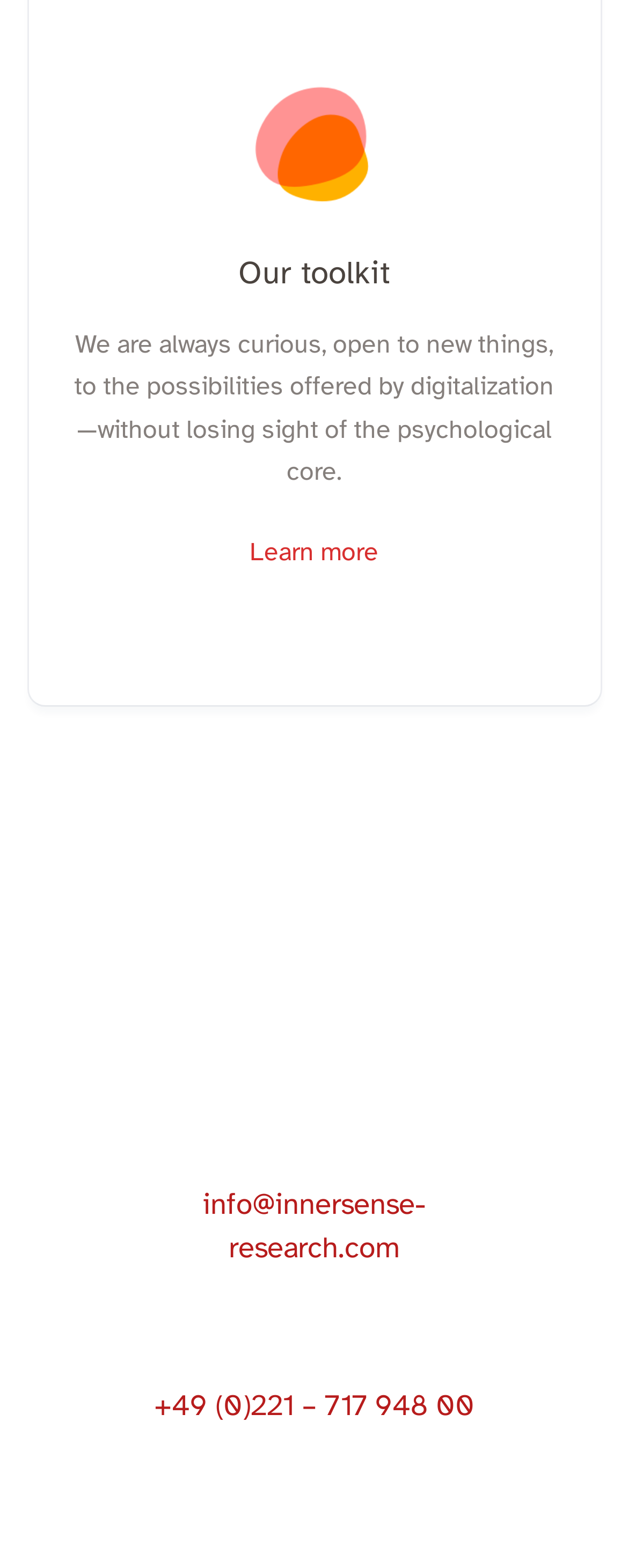Find the bounding box coordinates for the element described here: "parent_node: Our toolkit".

[0.105, 0.04, 0.895, 0.372]